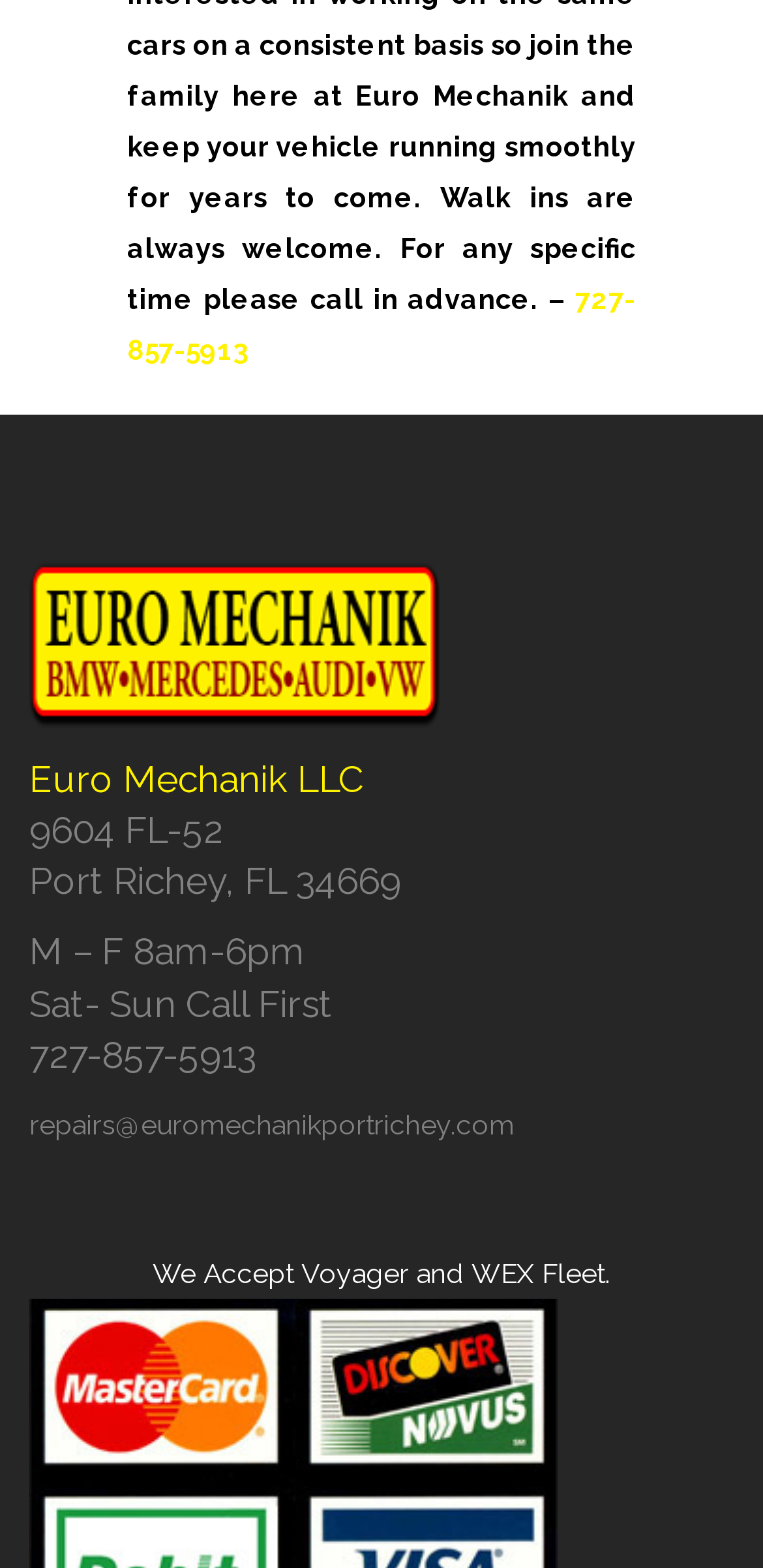What is the email address of Euro Mechanik LLC?
Look at the image and provide a short answer using one word or a phrase.

repairs@euromechanikportrichey.com